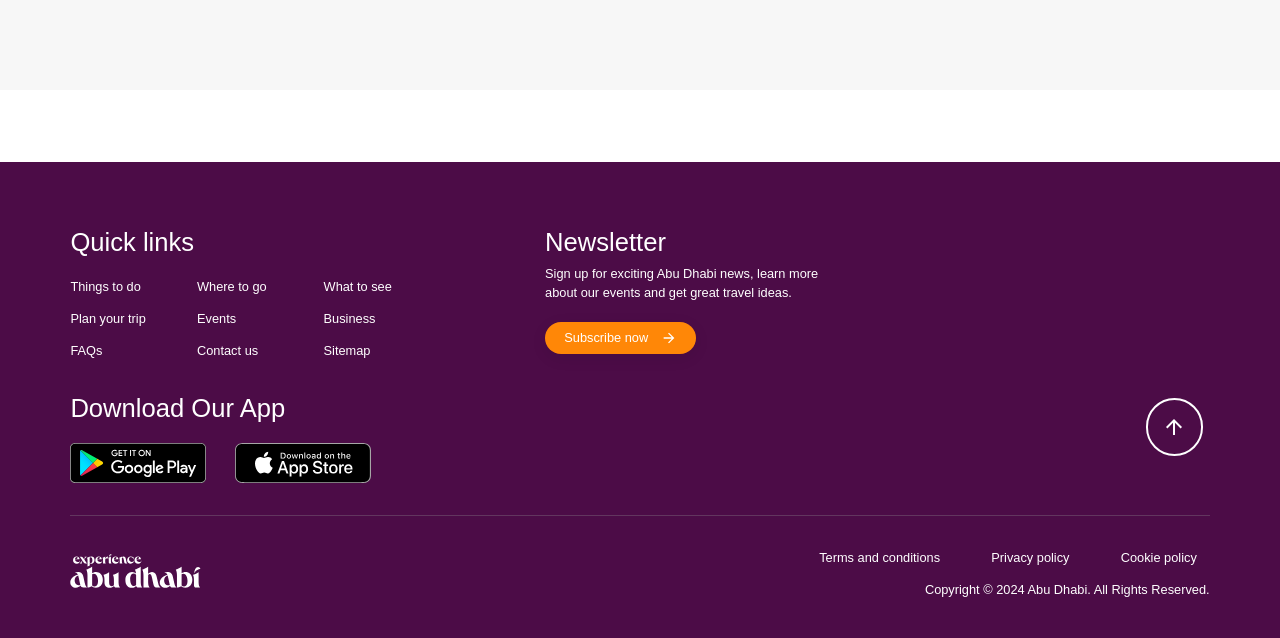Where is the 'Logo' link located on the webpage?
Look at the image and respond with a one-word or short-phrase answer.

Bottom-left corner